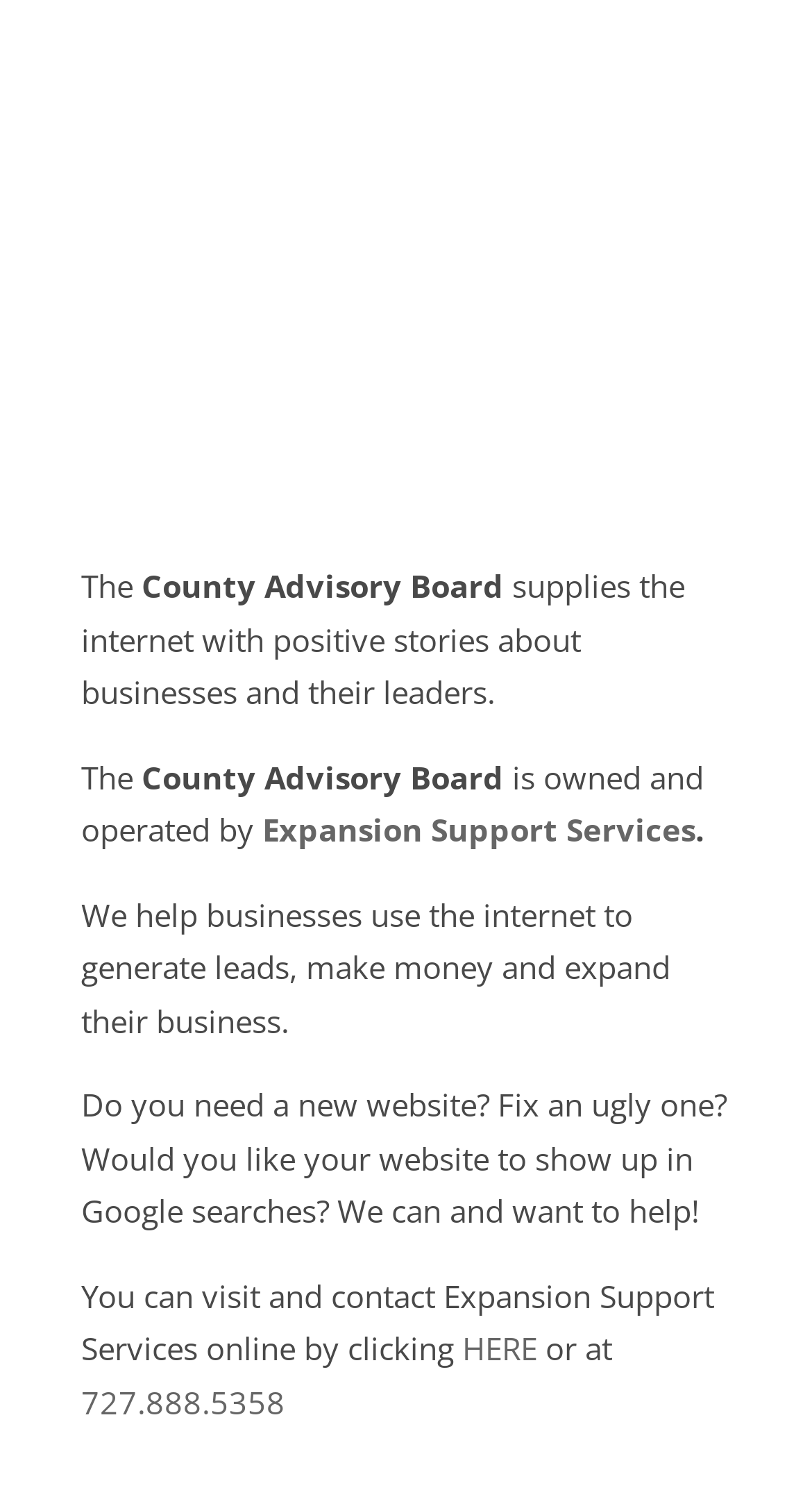Using the element description: "727.888.5358", determine the bounding box coordinates. The coordinates should be in the format [left, top, right, bottom], with values between 0 and 1.

[0.1, 0.922, 0.351, 0.95]